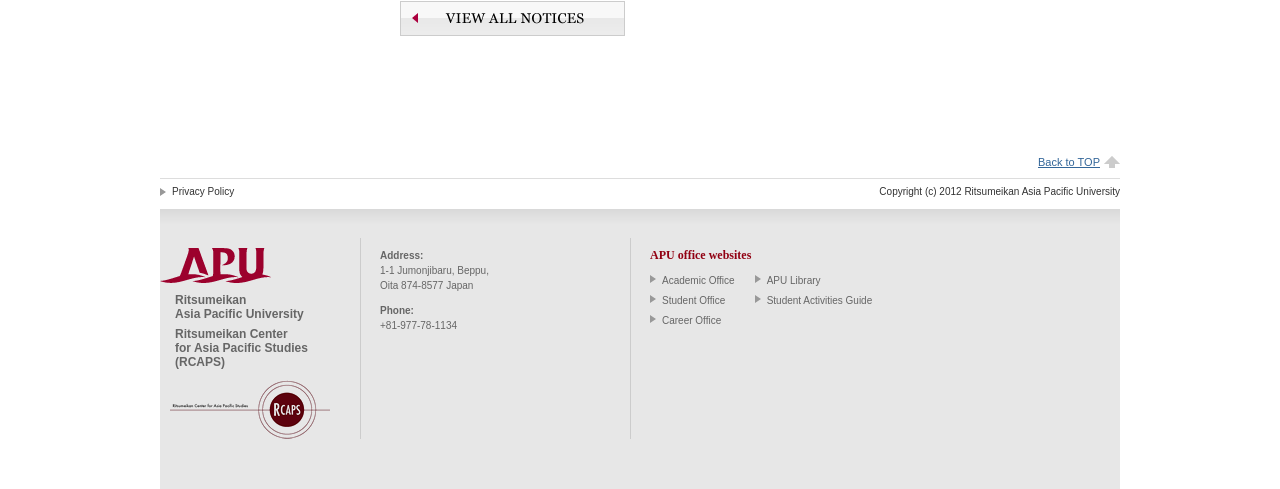Provide a brief response in the form of a single word or phrase:
What is the university's address?

1-1 Jumonjibaru, Beppu, Oita 874-8577 Japan